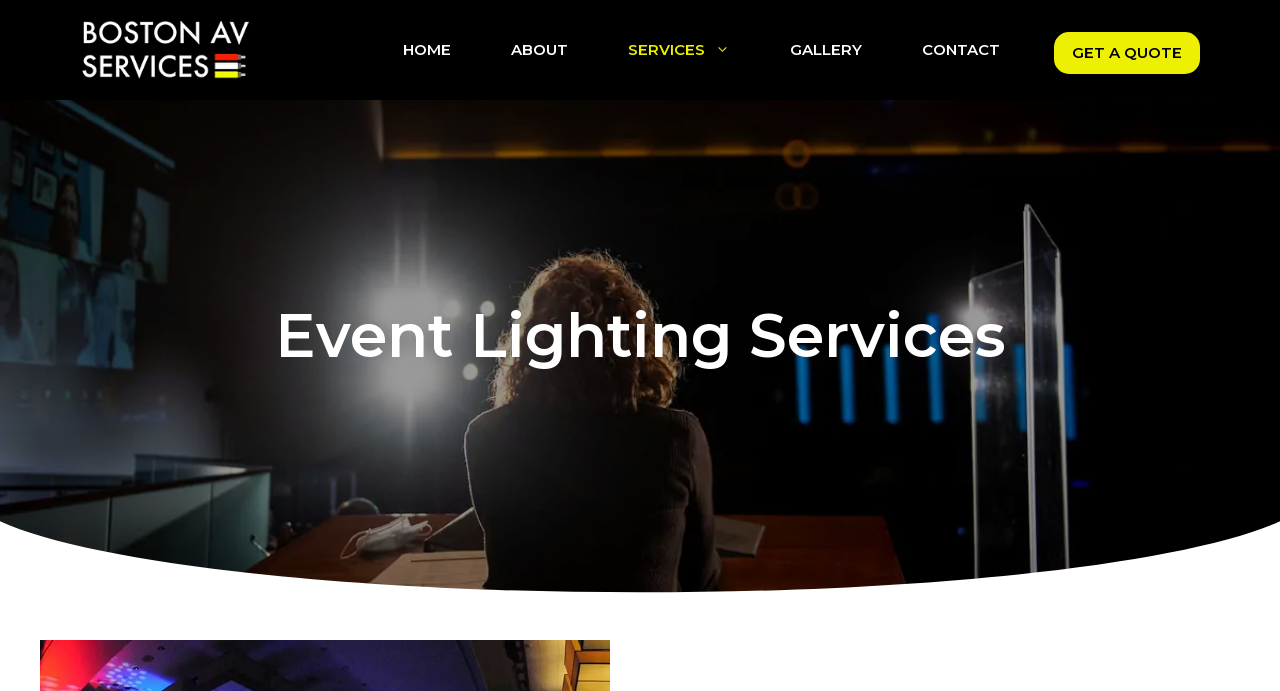How many navigation links are there?
Refer to the screenshot and respond with a concise word or phrase.

6